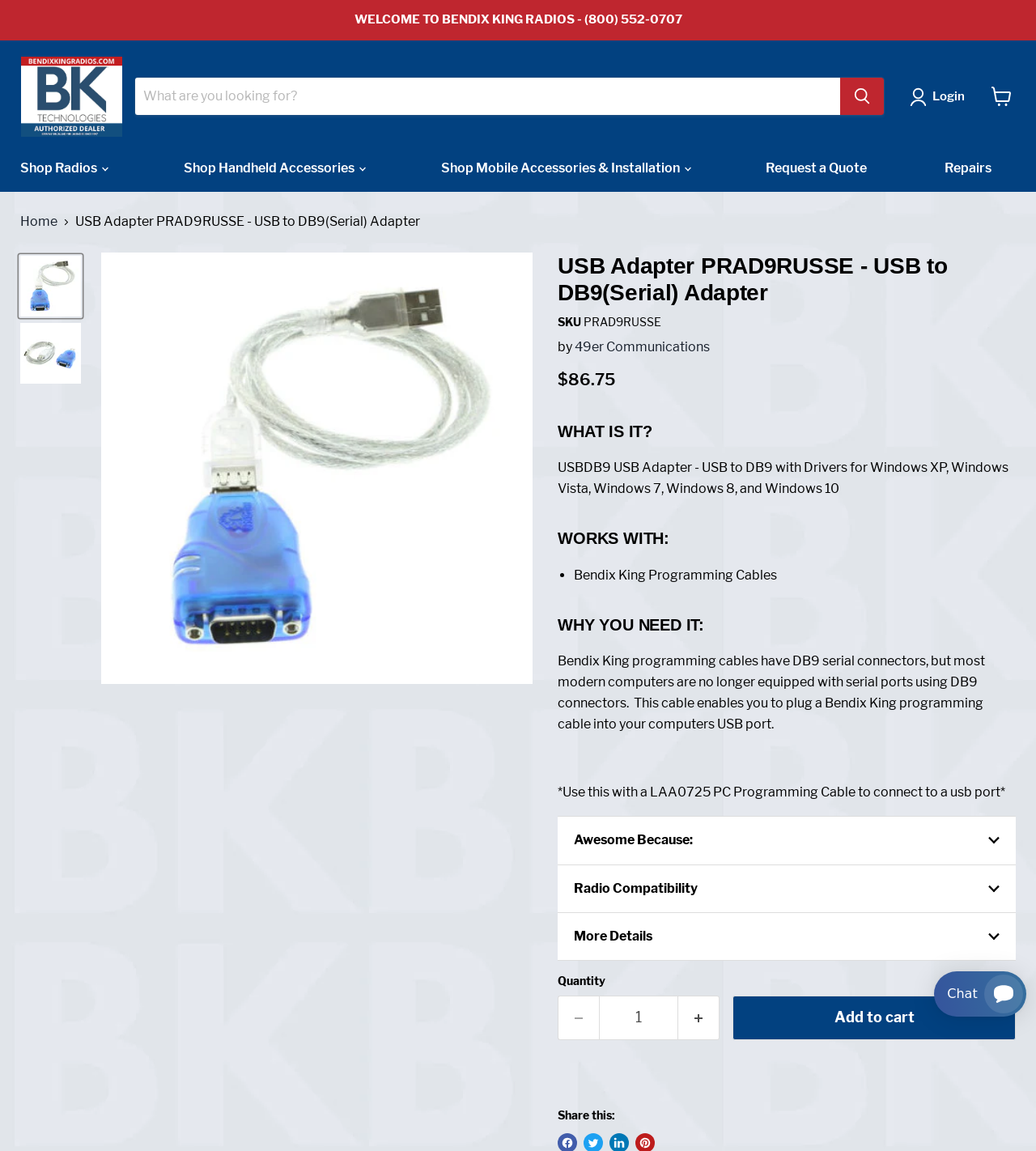Identify the bounding box of the UI element that matches this description: "Add to cart".

[0.707, 0.865, 0.98, 0.904]